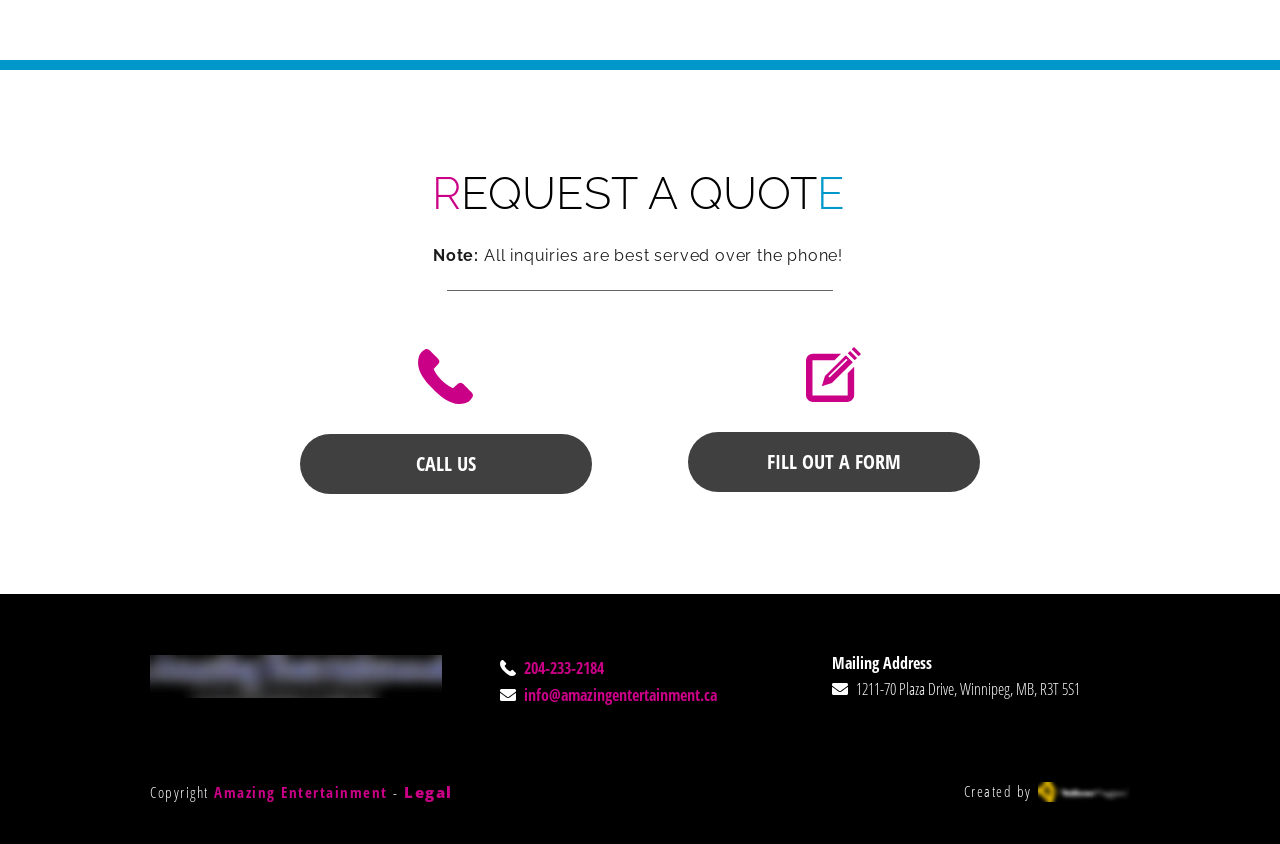Given the description "FILL OUT A FORM", determine the bounding box of the corresponding UI element.

[0.538, 0.511, 0.766, 0.582]